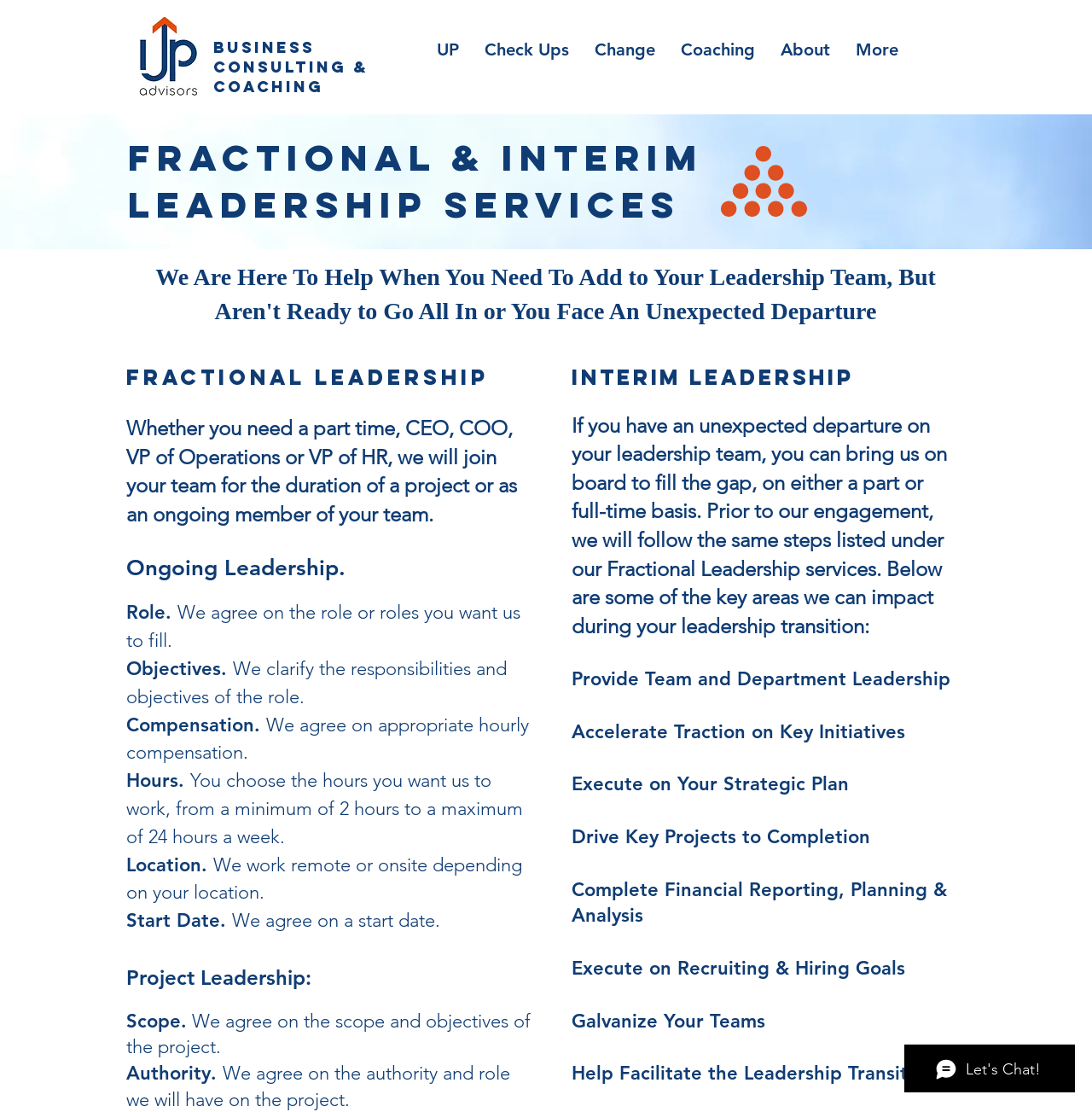Please provide a short answer using a single word or phrase for the question:
How does the company work with clients?

Remote or onsite